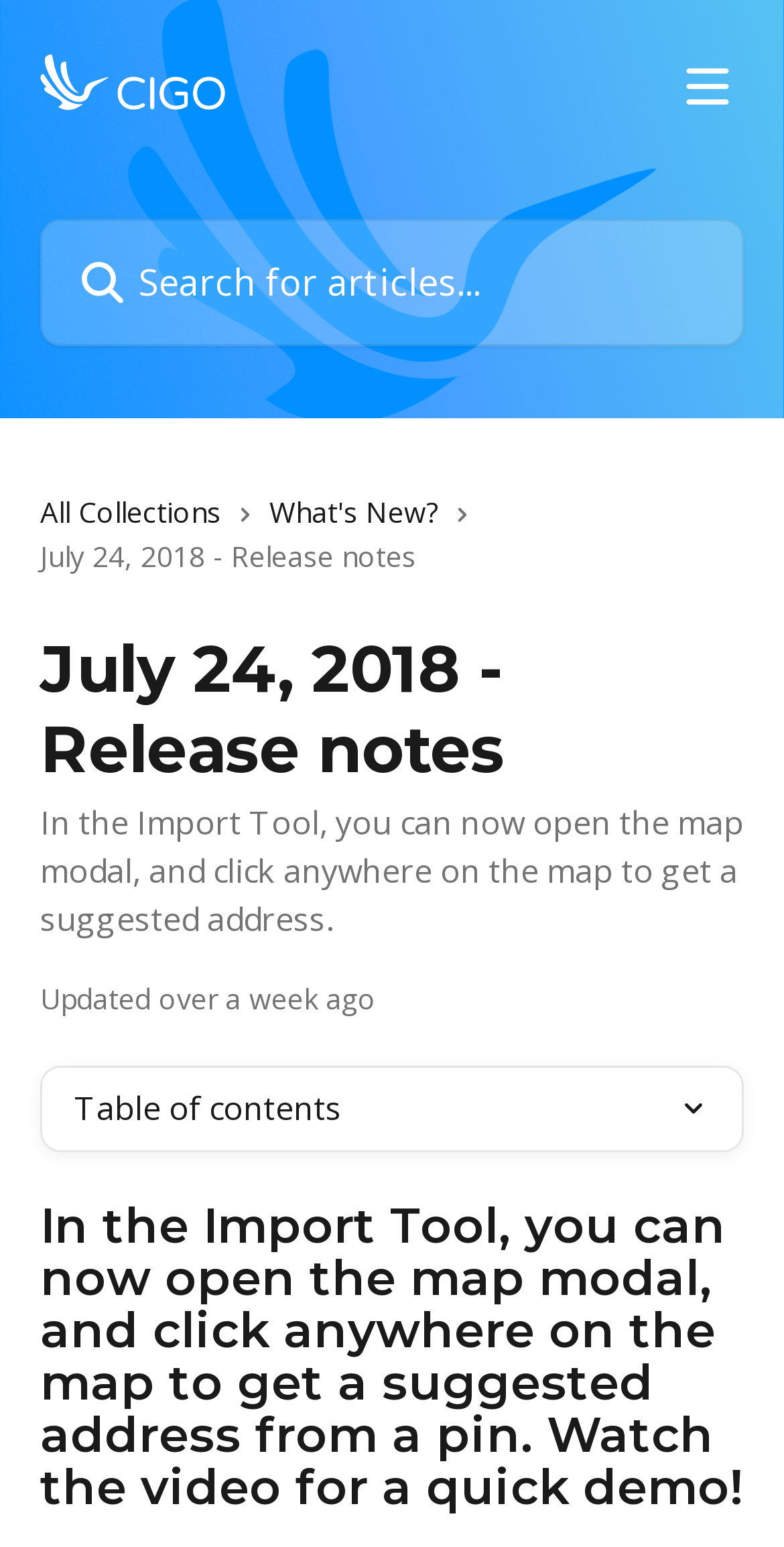Provide the bounding box coordinates in the format (top-left x, top-left y, bottom-right x, bottom-right y). All values are floating point numbers between 0 and 1. Determine the bounding box coordinate of the UI element described as: All Collections

[0.051, 0.317, 0.303, 0.346]